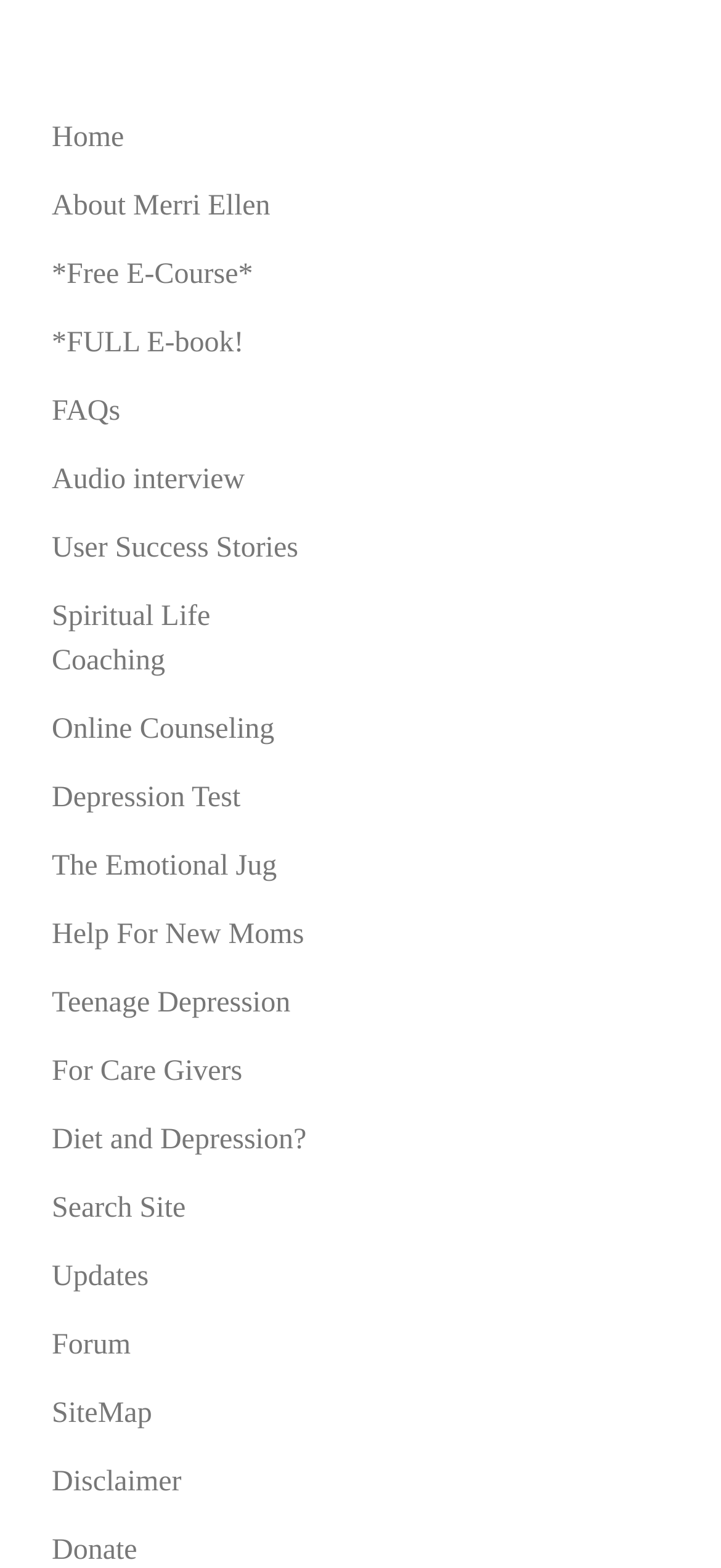Determine the bounding box coordinates for the area that needs to be clicked to fulfill this task: "visit the forum". The coordinates must be given as four float numbers between 0 and 1, i.e., [left, top, right, bottom].

[0.046, 0.838, 0.482, 0.879]